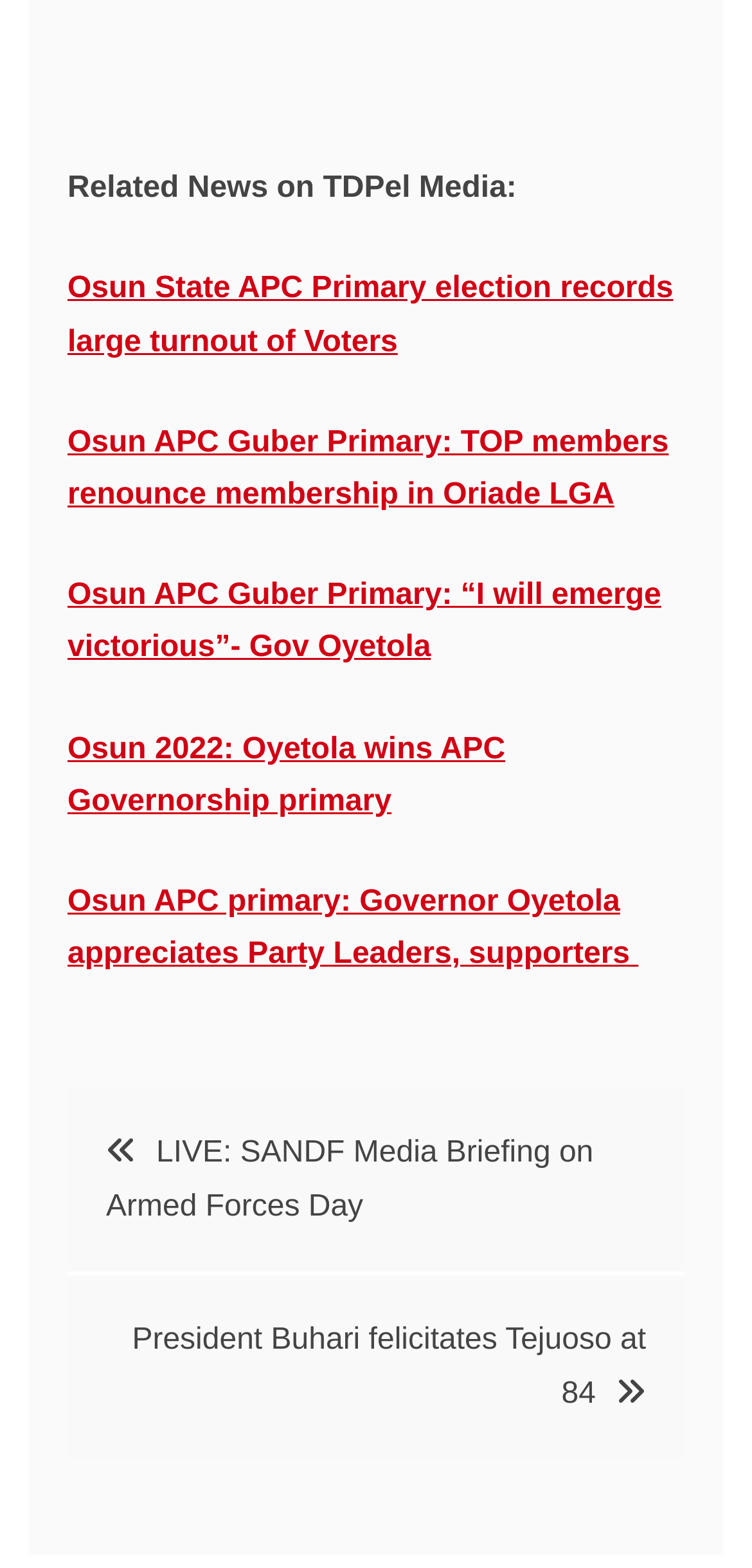Respond with a single word or phrase:
What is the category of the 'Posts' navigation?

Blog posts